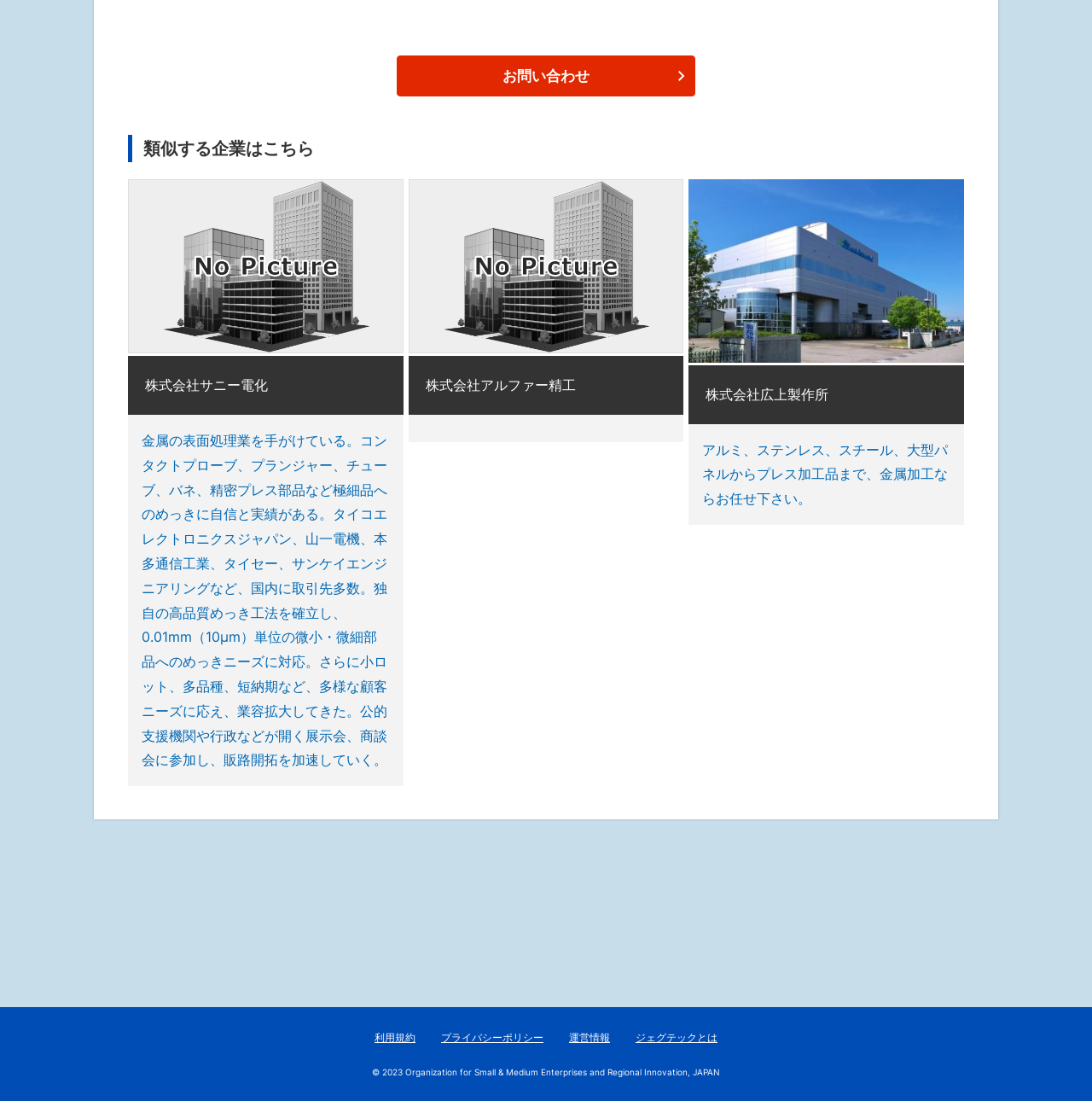Could you find the bounding box coordinates of the clickable area to complete this instruction: "Check the details of 株式会社広上製作所"?

[0.631, 0.163, 0.883, 0.714]